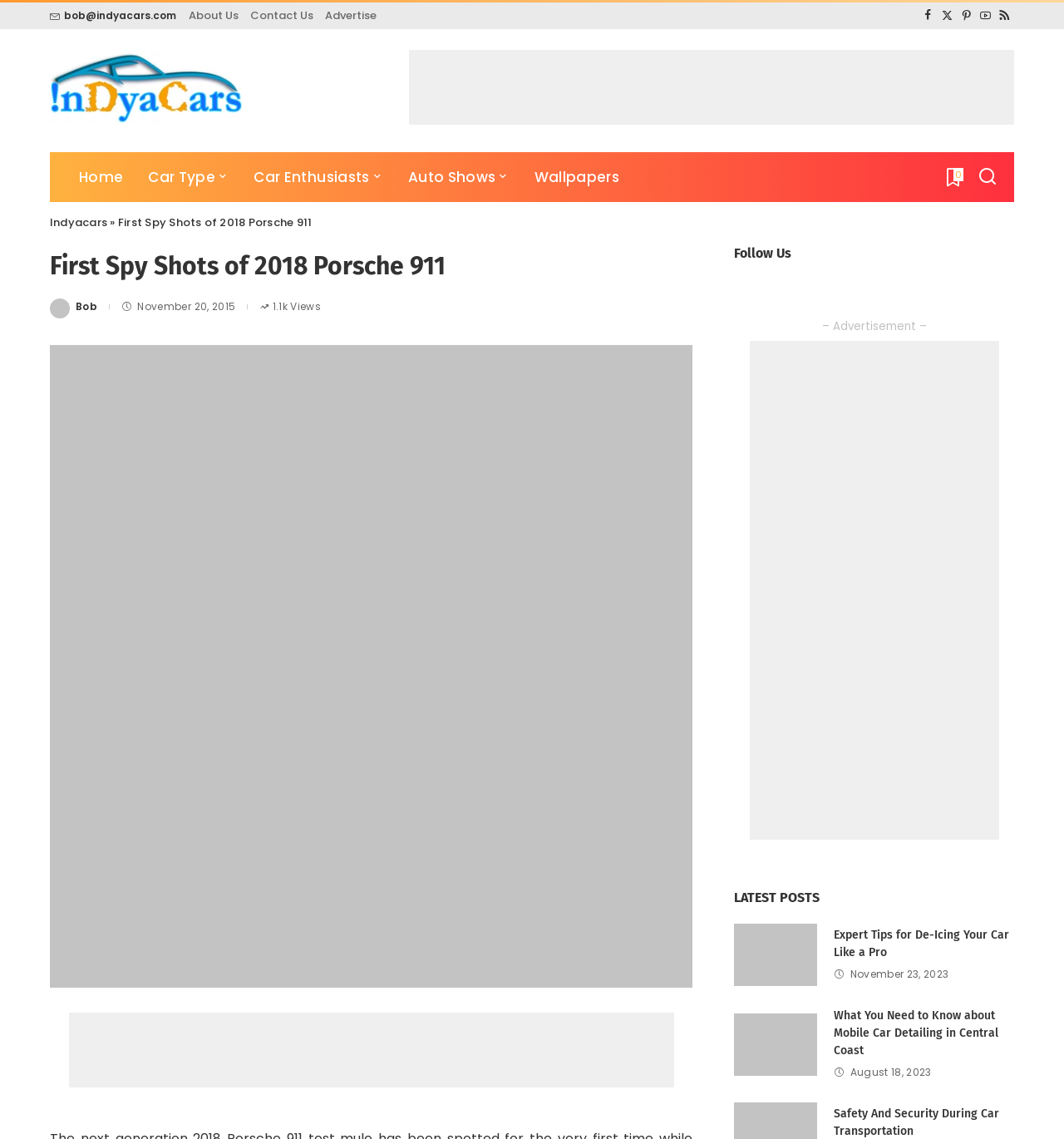What is the purpose of the 'Search' link?
Provide a short answer using one word or a brief phrase based on the image.

To search the website